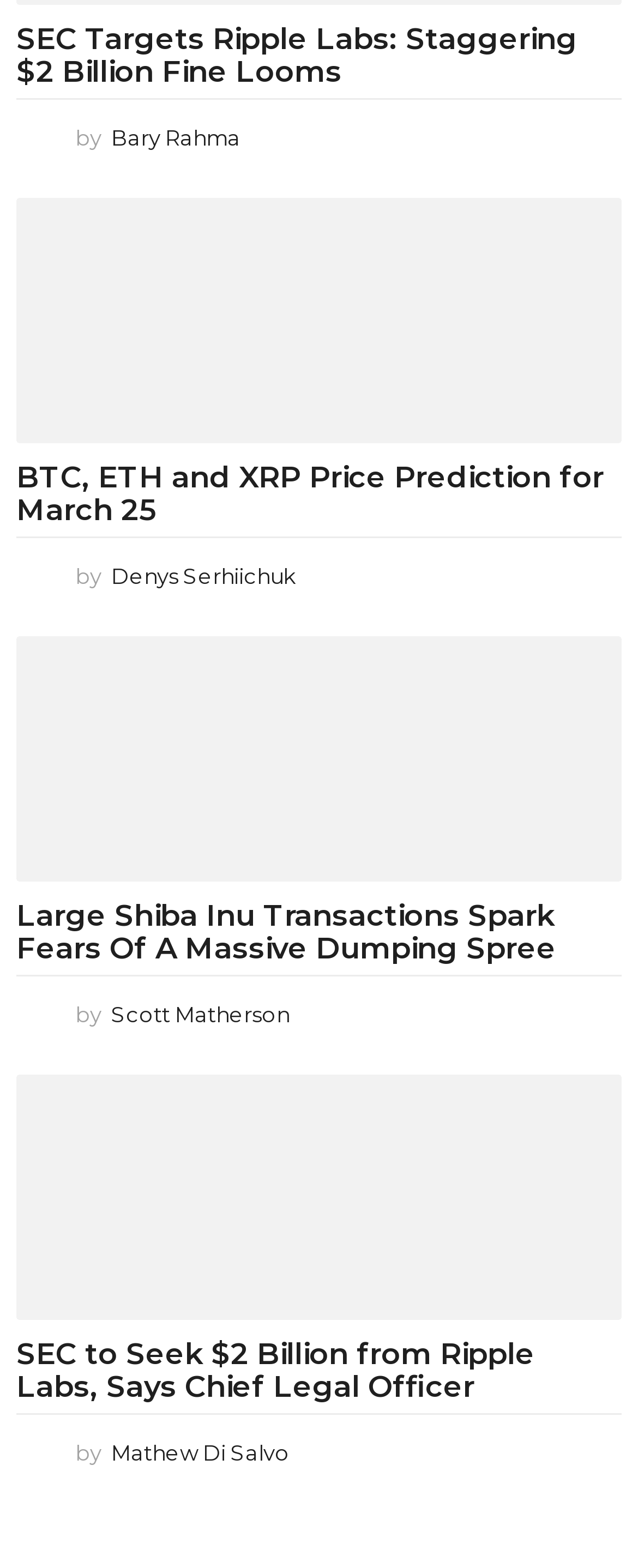Respond to the following question with a brief word or phrase:
What is the name of the author of the last article?

Mathew Di Salvo